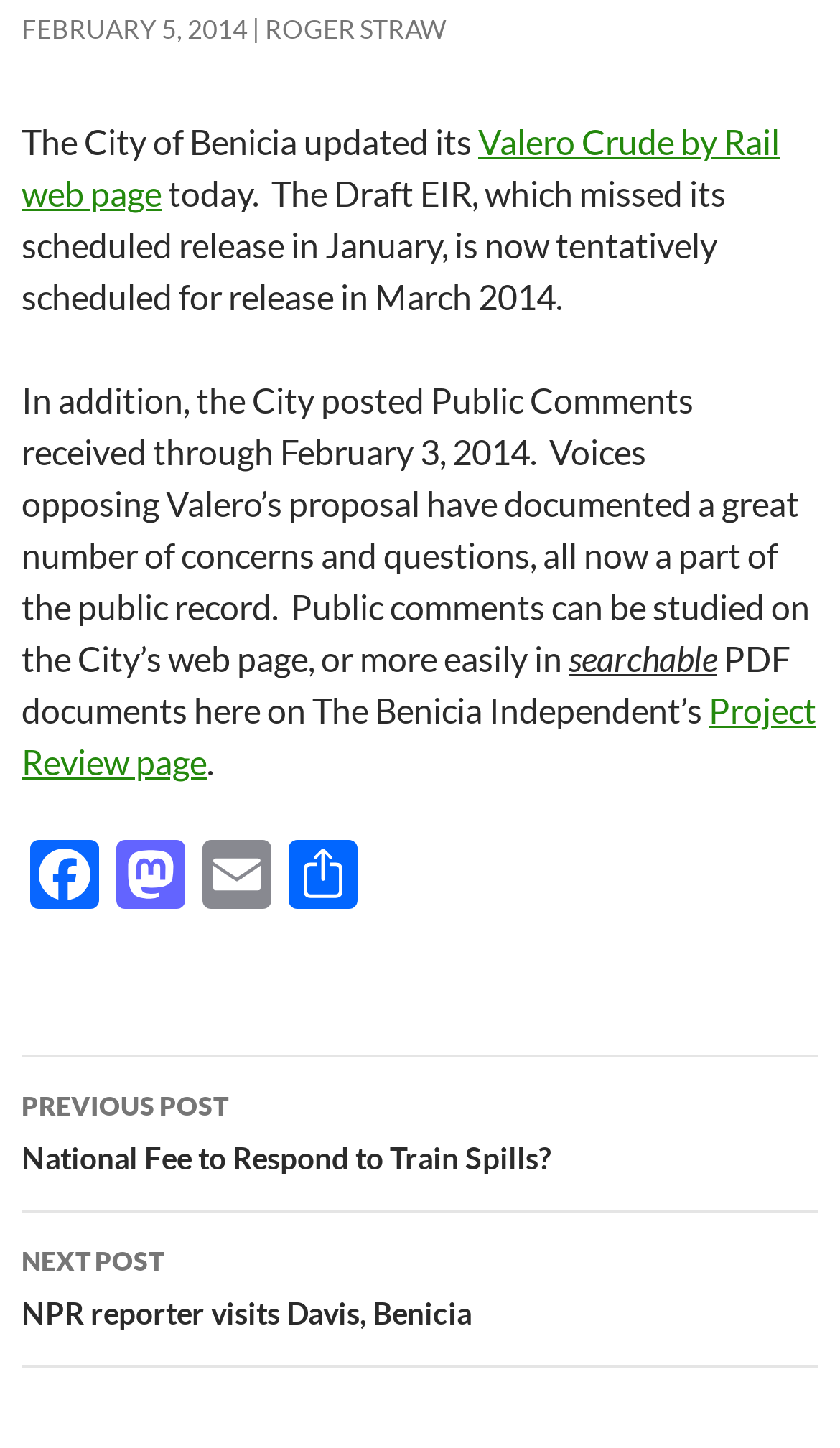Show the bounding box coordinates for the HTML element described as: "Project Review page".

[0.026, 0.476, 0.972, 0.54]